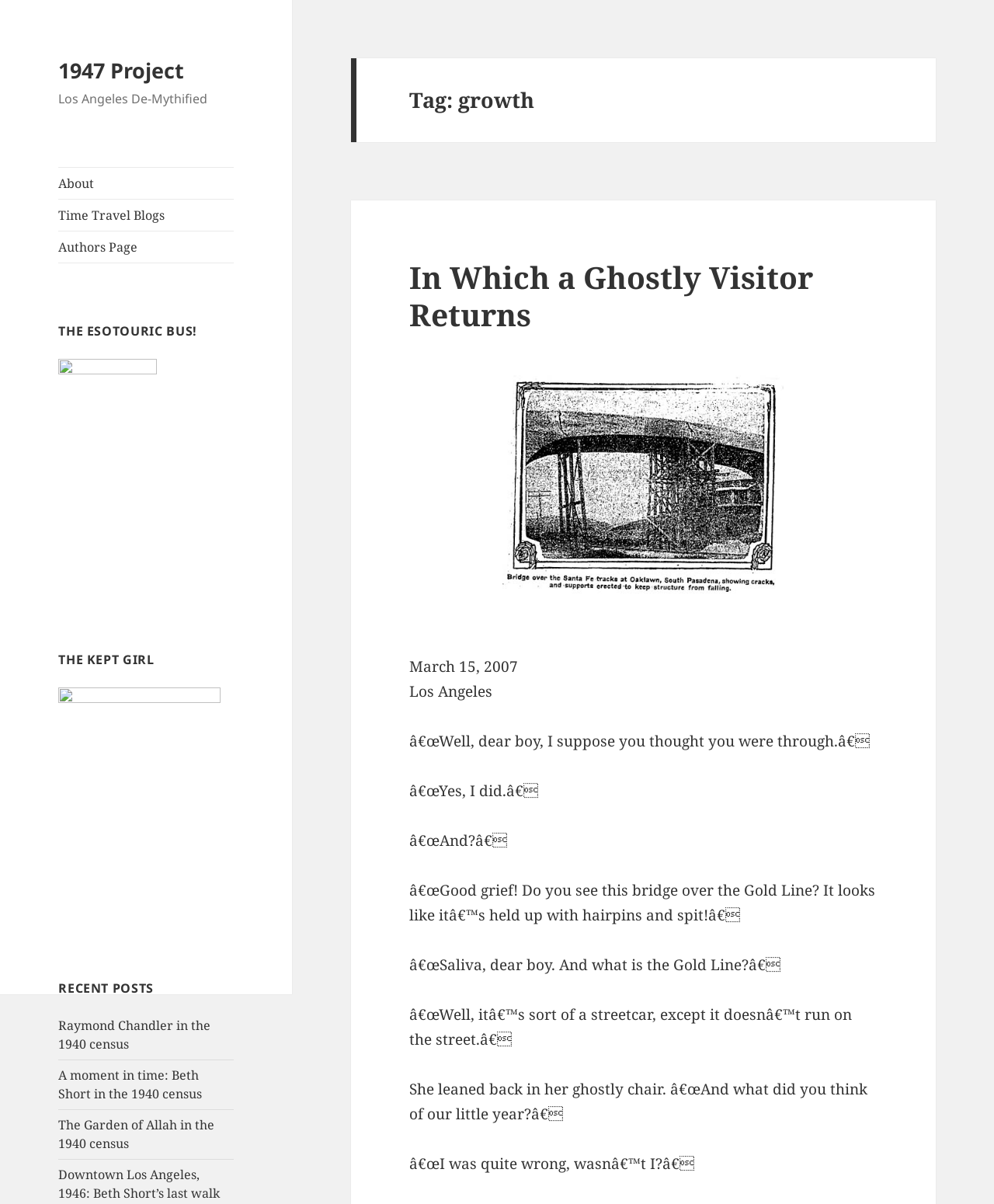What is the type of transportation mentioned in the blog post?
Using the image, give a concise answer in the form of a single word or short phrase.

streetcar